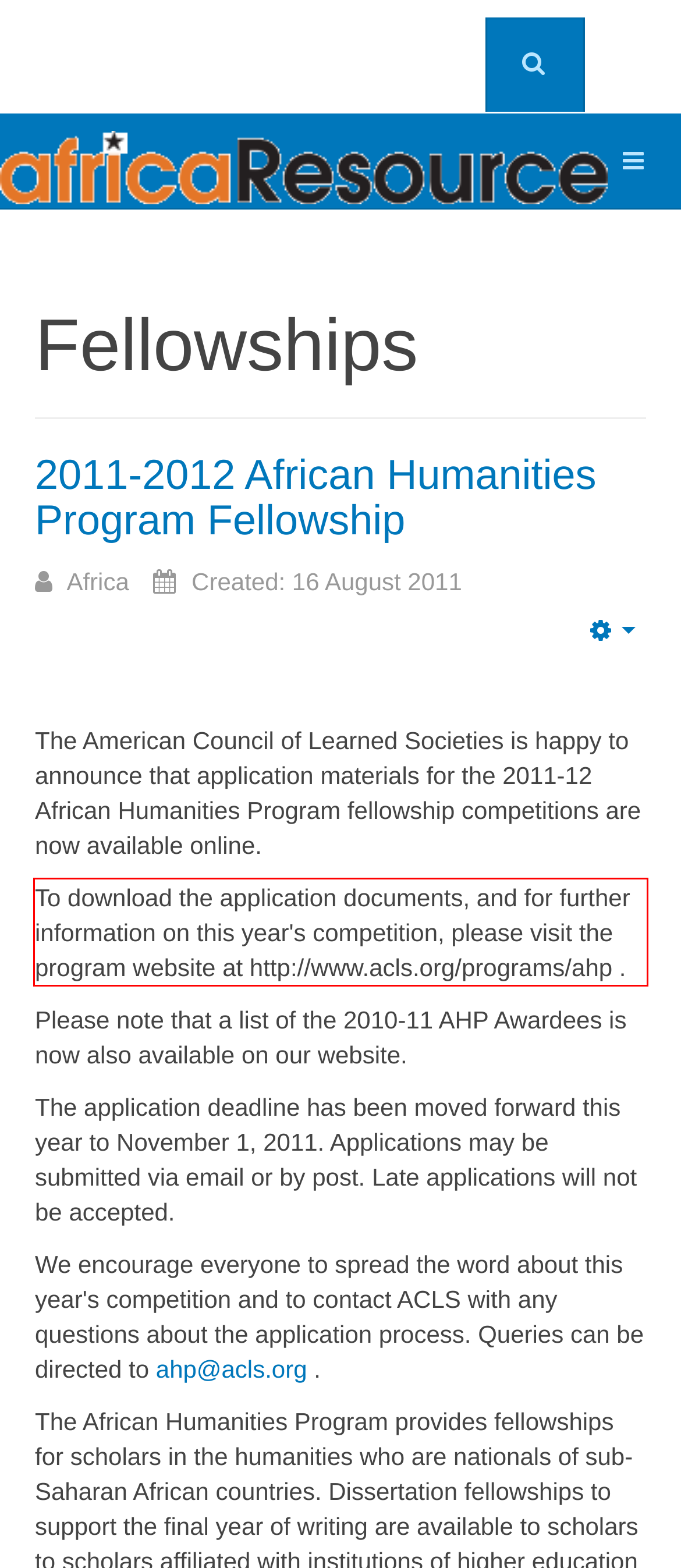Look at the screenshot of the webpage, locate the red rectangle bounding box, and generate the text content that it contains.

To download the application documents, and for further information on this year's competition, please visit the program website at http://www.acls.org/programs/ahp .